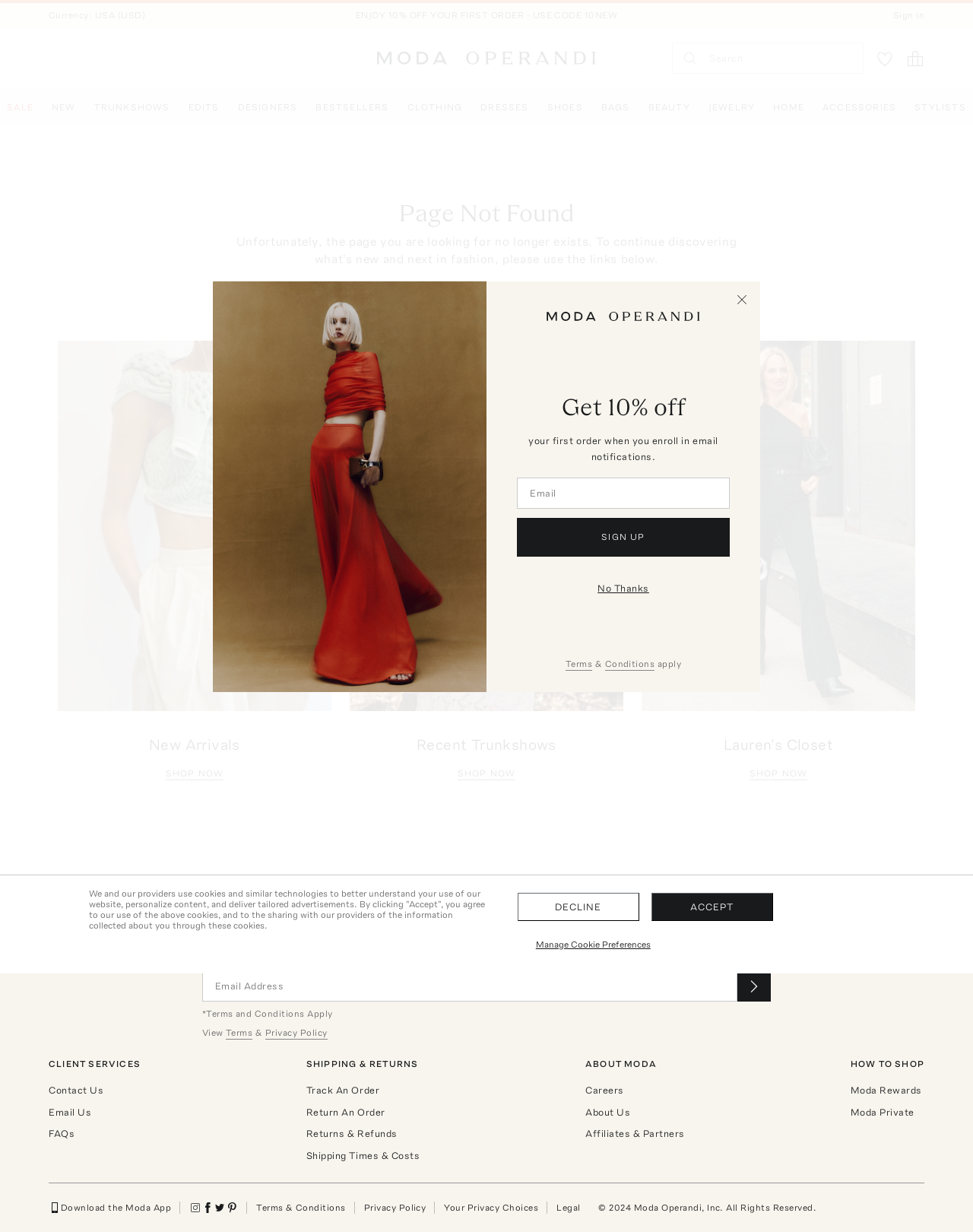Determine the bounding box for the described UI element: "About Us".

[0.602, 0.897, 0.648, 0.91]